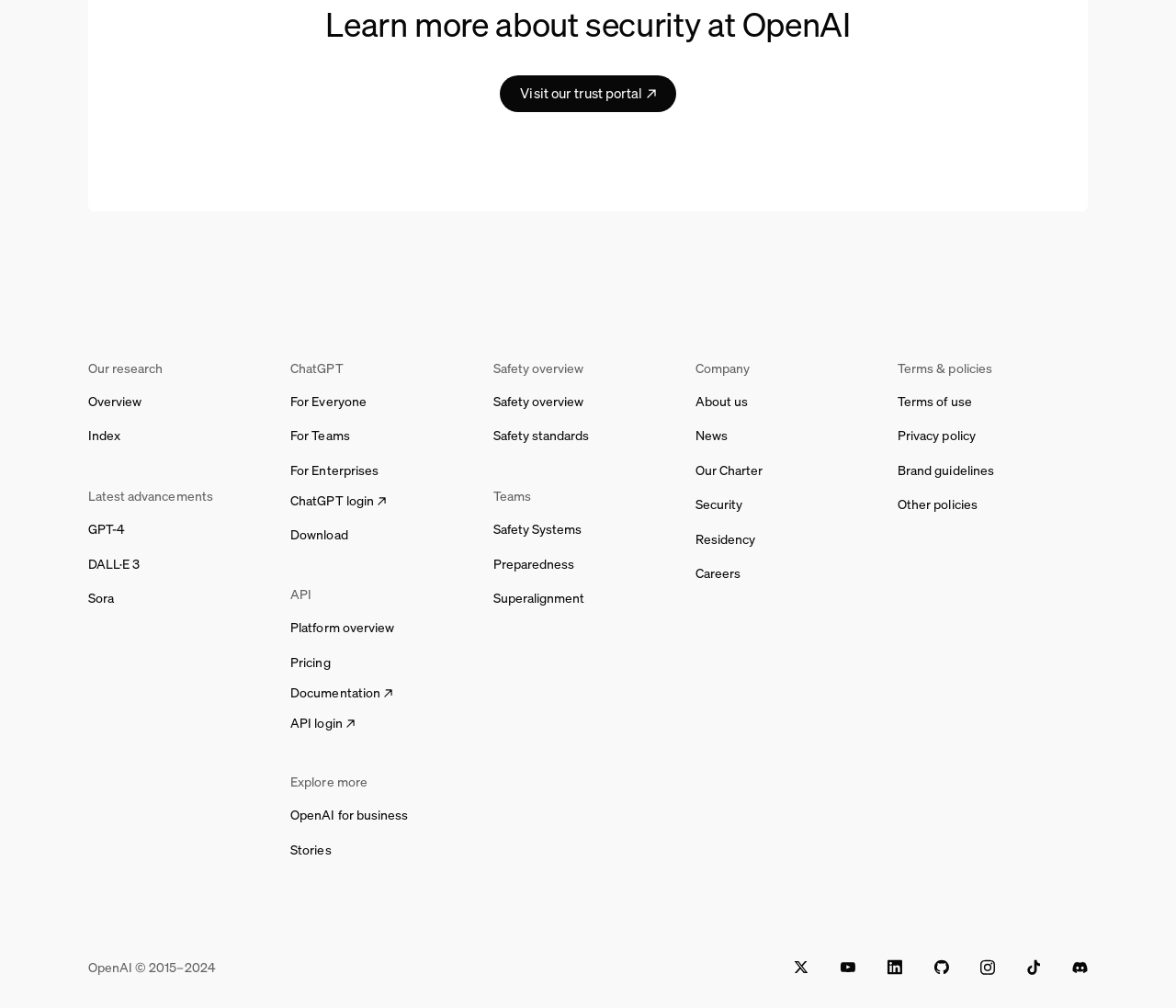Determine the bounding box coordinates of the area to click in order to meet this instruction: "Click the HOME link".

None